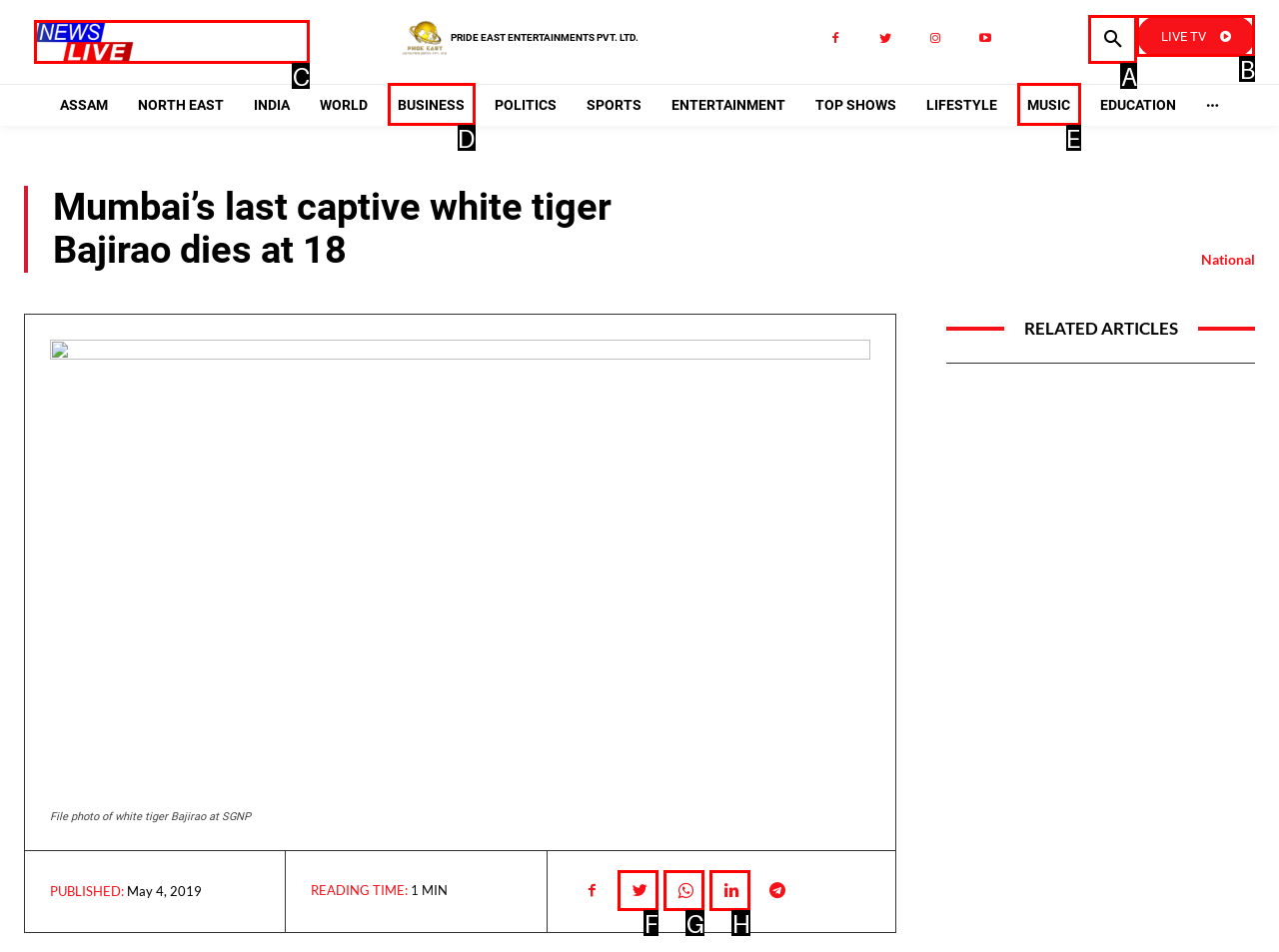Tell me which one HTML element I should click to complete the following task: Click the news-live-logo link Answer with the option's letter from the given choices directly.

C